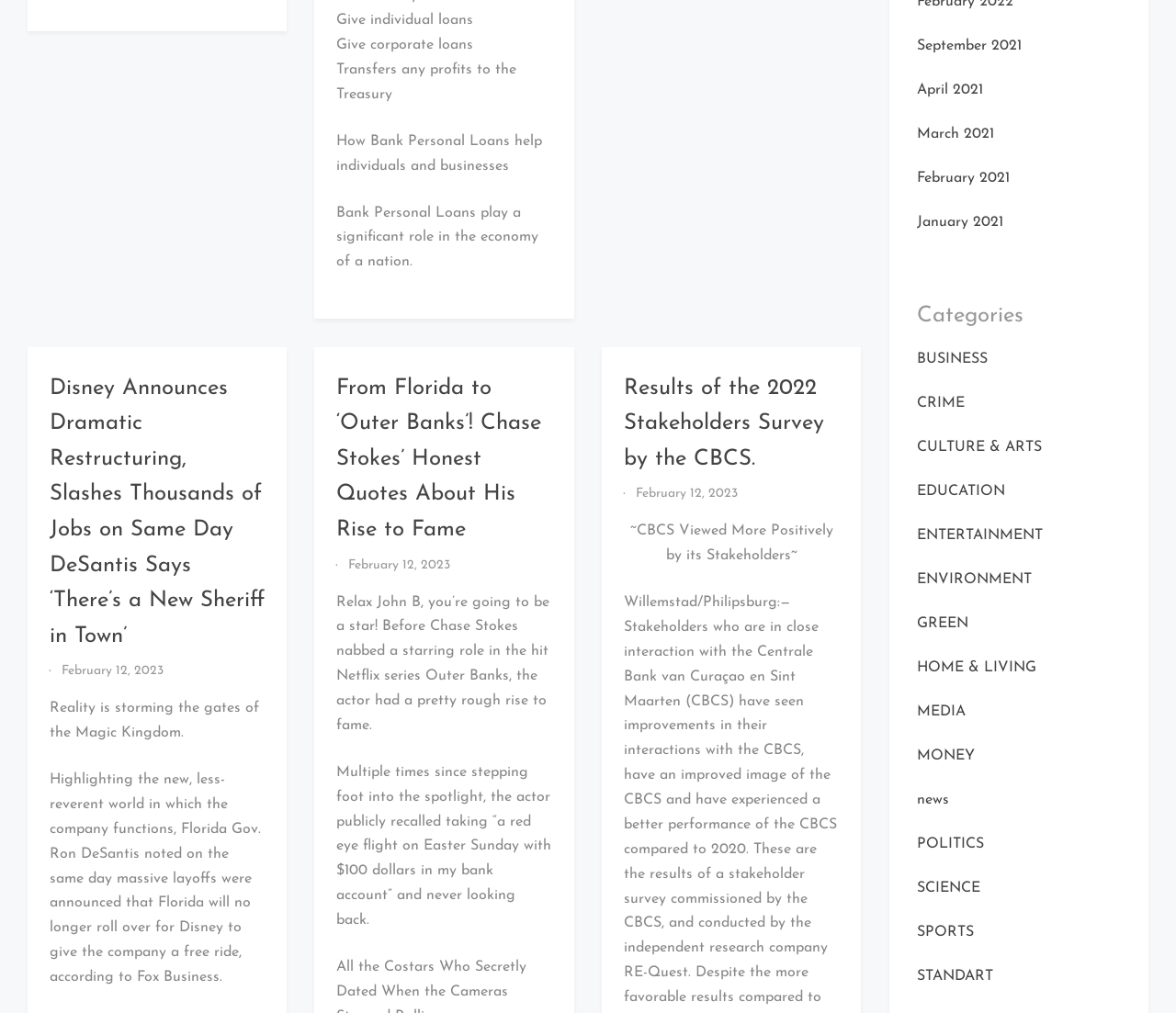Please reply with a single word or brief phrase to the question: 
What is the category of the link 'EDUCATION'?

Category